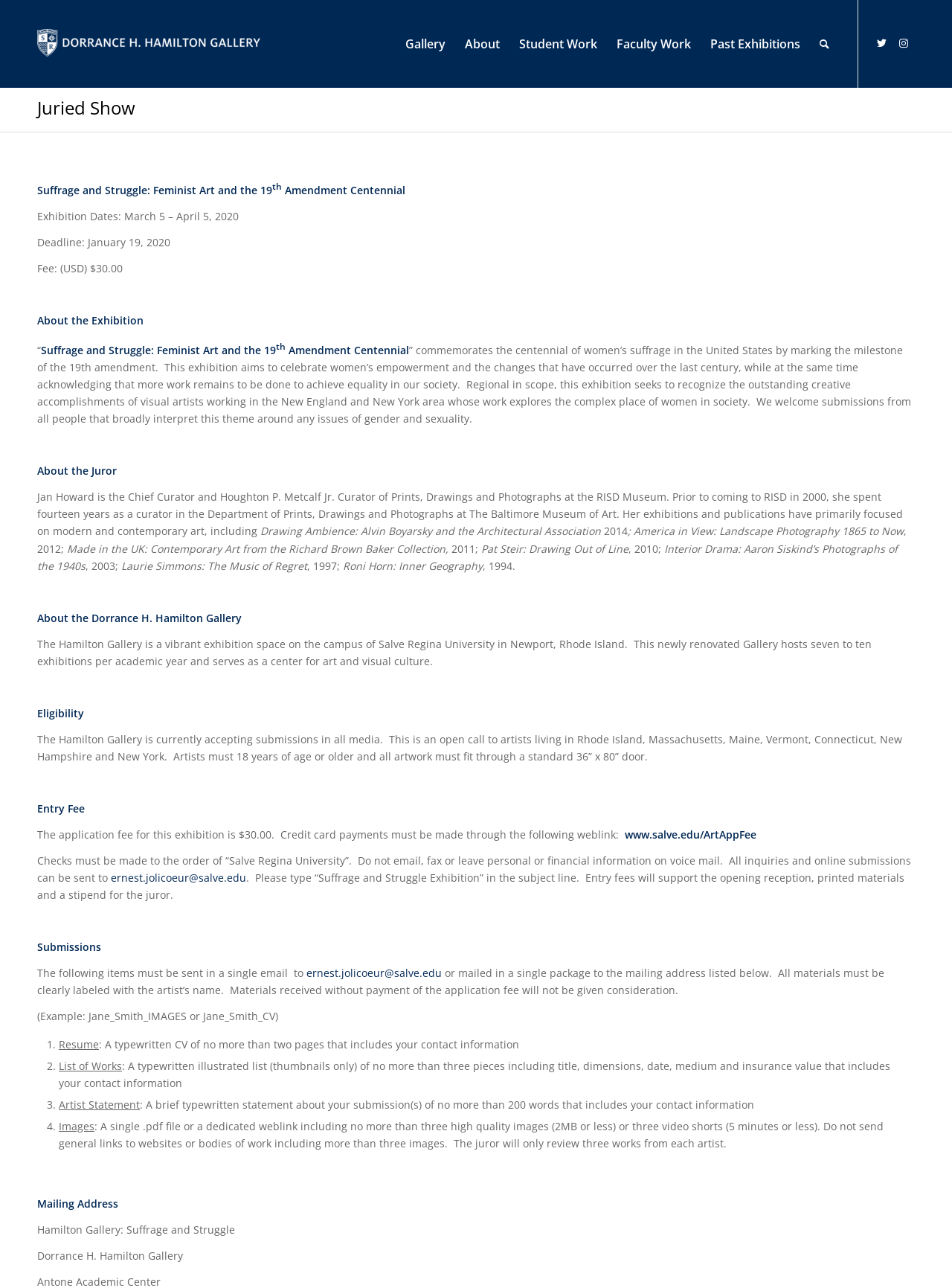Please locate the bounding box coordinates of the element that needs to be clicked to achieve the following instruction: "Click the link to Twitter". The coordinates should be four float numbers between 0 and 1, i.e., [left, top, right, bottom].

[0.914, 0.025, 0.938, 0.042]